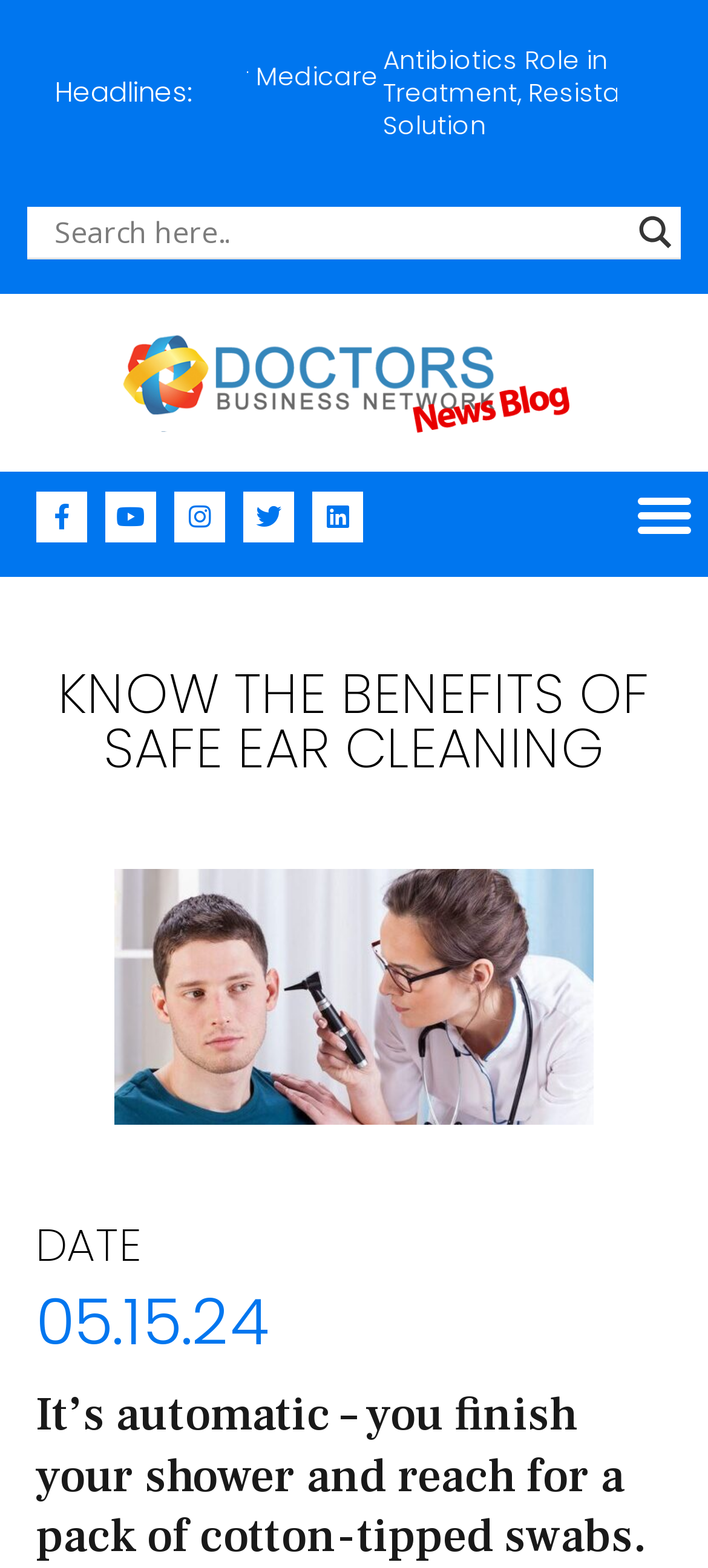Can you determine the bounding box coordinates of the area that needs to be clicked to fulfill the following instruction: "Click the search magnifier button"?

[0.89, 0.132, 0.962, 0.164]